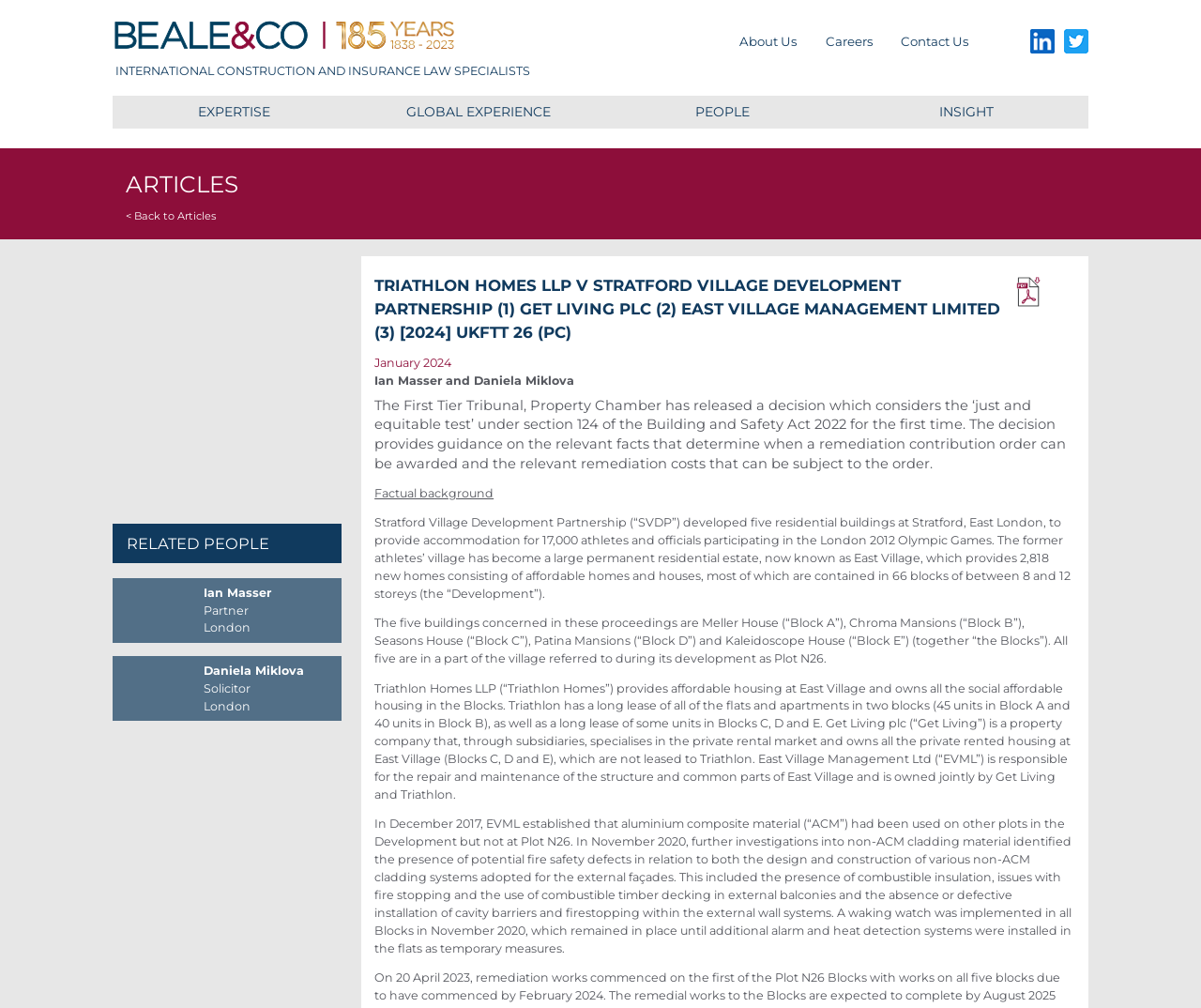Determine the bounding box for the HTML element described here: "< Back to Articles". The coordinates should be given as [left, top, right, bottom] with each number being a float between 0 and 1.

[0.105, 0.207, 0.18, 0.22]